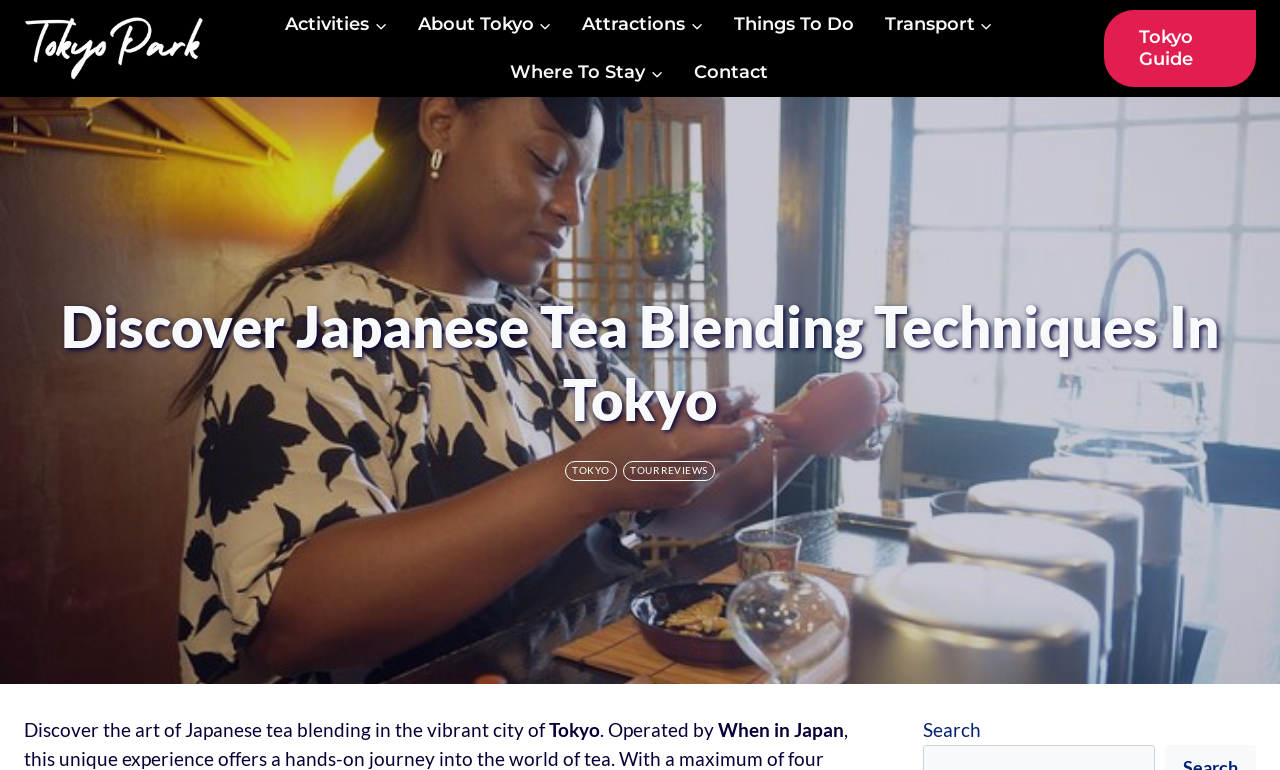Produce an extensive caption that describes everything on the webpage.

The webpage is about discovering Japanese tea blending techniques in Tokyo. At the top left, there is a link to "Tokyo Park" accompanied by an image of the same name. Below this, there is a primary navigation menu that spans across the top of the page, containing links to various categories such as "Activities", "About Tokyo", "Attractions", "Things To Do", "Transport", "Where To Stay", and "Contact". Each of these links has a corresponding button to access its child menu.

On the top right, there is a link to "Tokyo Guide". The main heading of the page, "Discover Japanese Tea Blending Techniques In Tokyo", is located in the middle of the page. Below this, there are three links: "TOKYO", "TOUR REVIEWS", and a paragraph of text that describes the experience of discovering Japanese tea blending in Tokyo, operated by When in Japan.

At the bottom of the page, there is a search function with a label "Search". Overall, the page has a prominent navigation menu and a clear description of the experience being offered.